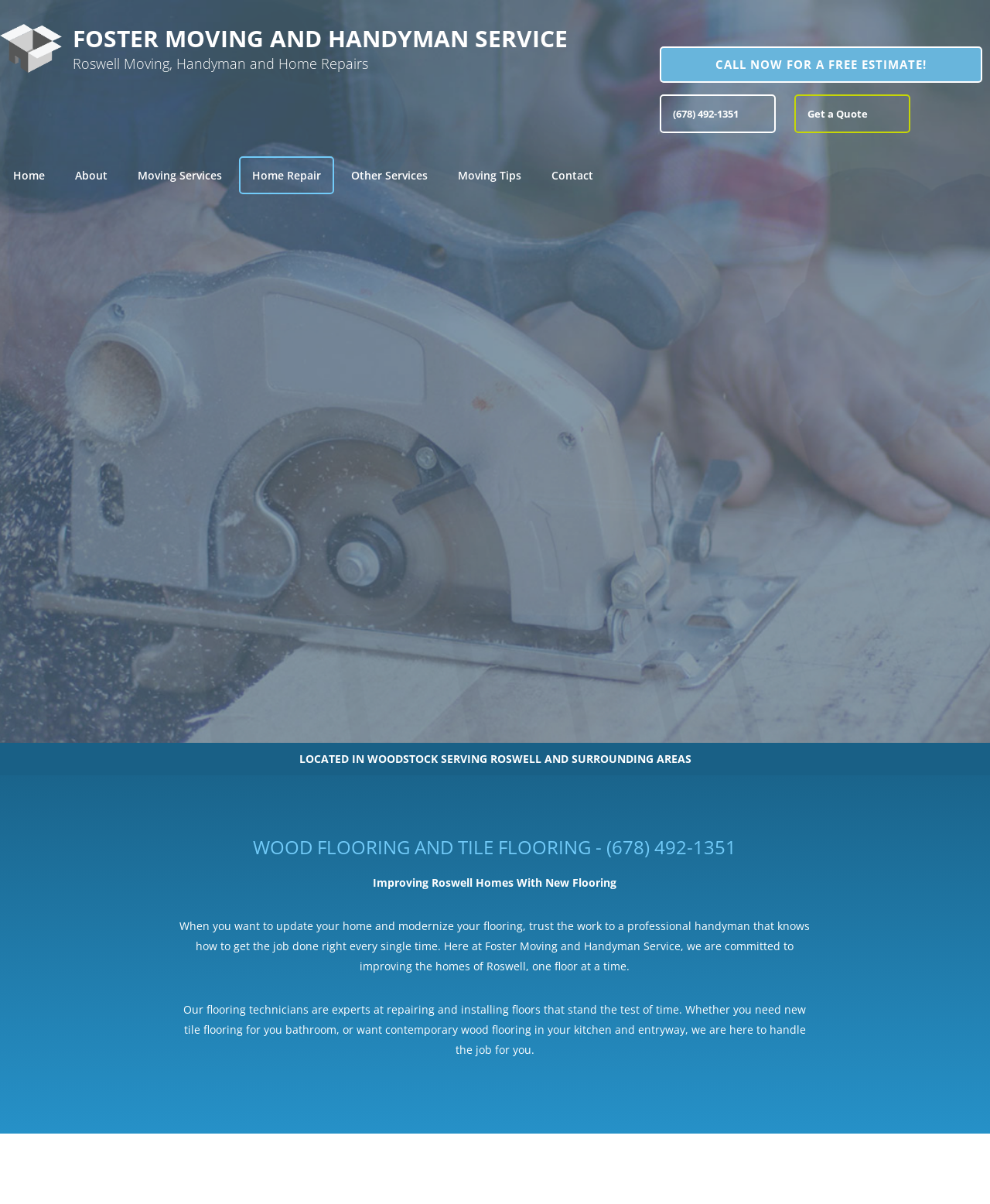Please study the image and answer the question comprehensively:
What is the purpose of the company's flooring services?

The purpose of the company's flooring services is to improve homes, as stated in the text 'Improving Roswell Homes With New Flooring' on the webpage, which indicates that the company aims to update and modernize homes through its flooring services.